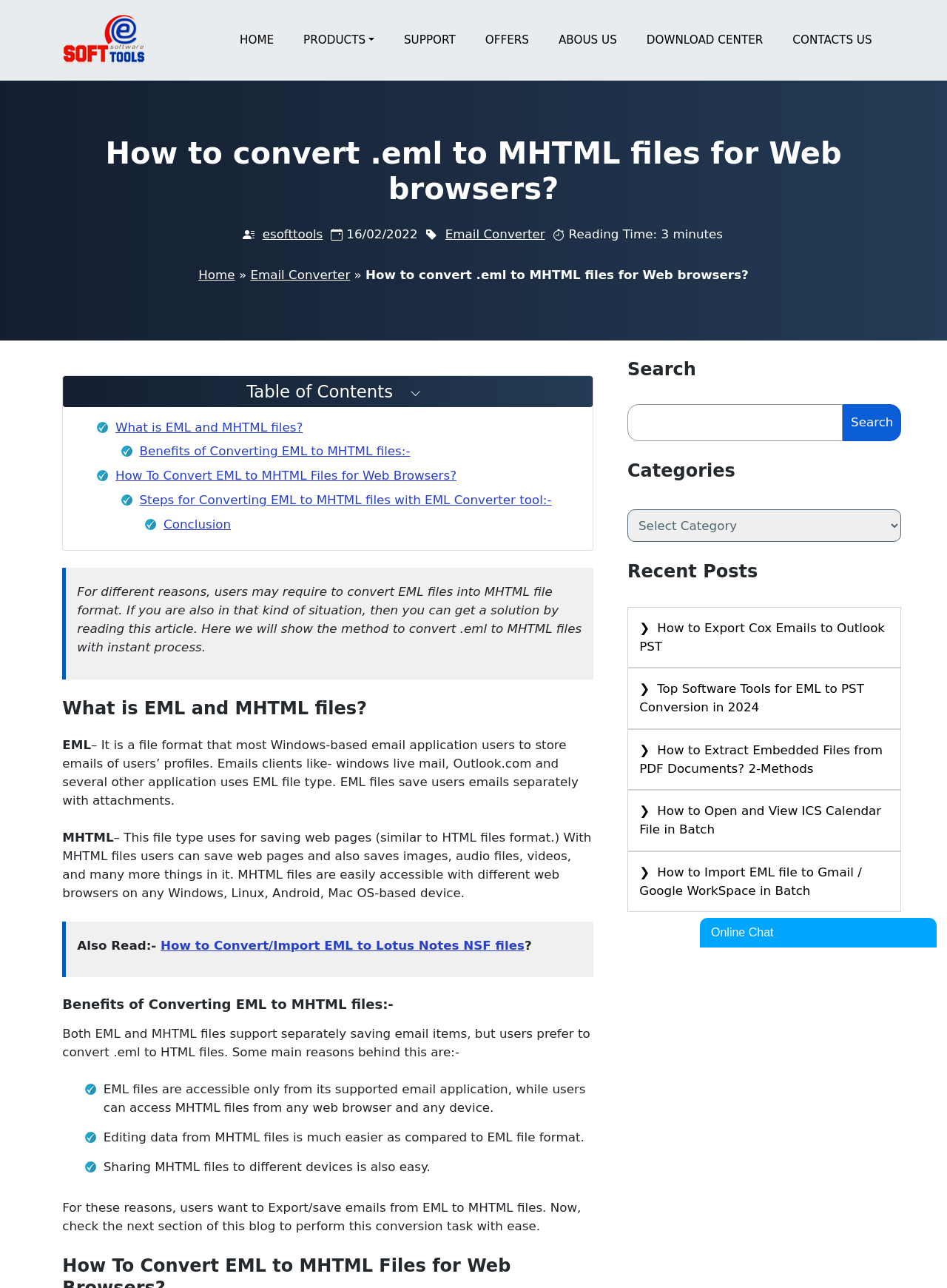Find the bounding box coordinates of the clickable region needed to perform the following instruction: "Search for something". The coordinates should be provided as four float numbers between 0 and 1, i.e., [left, top, right, bottom].

[0.662, 0.314, 0.89, 0.342]